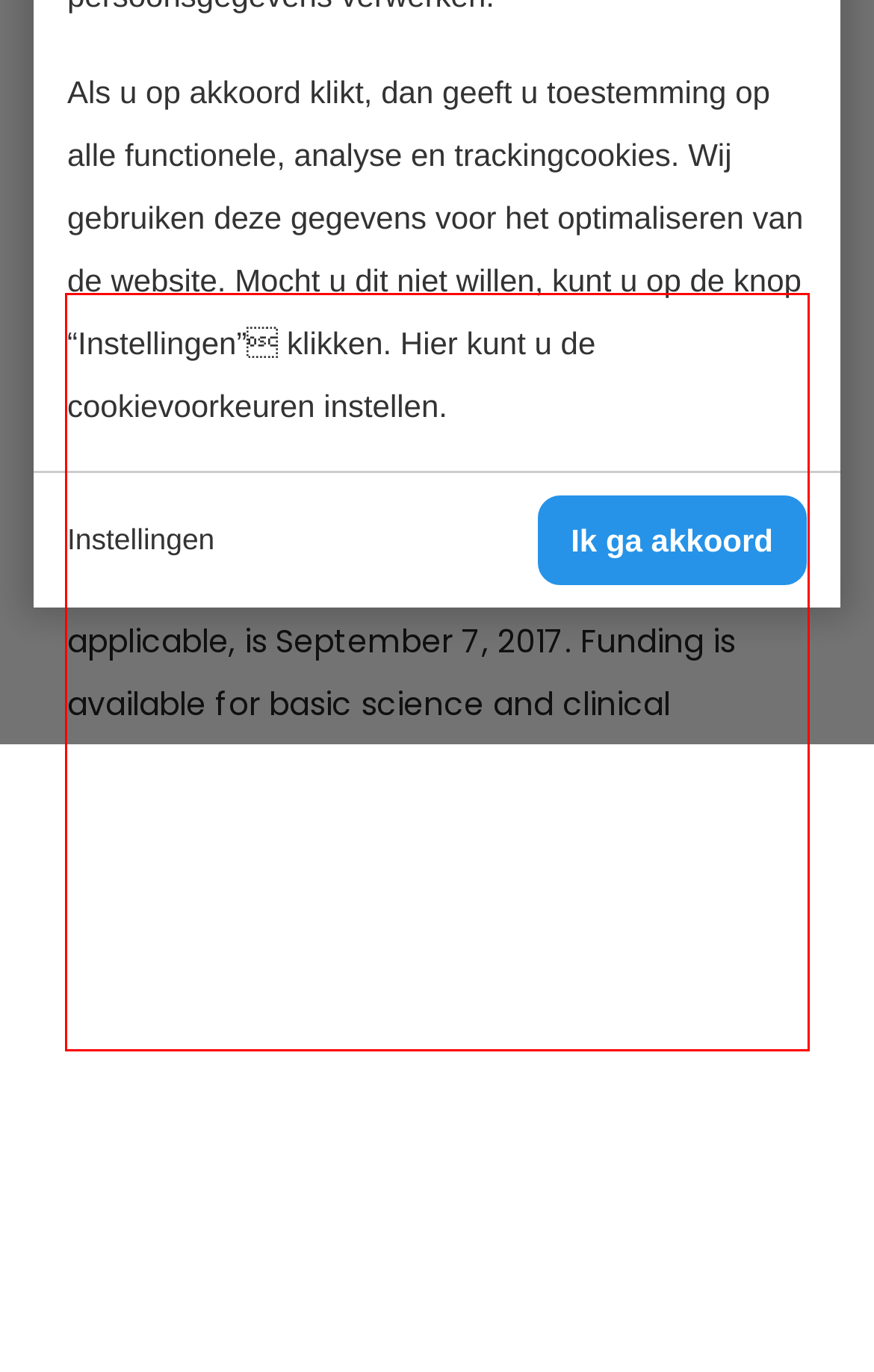You have a screenshot of a webpage where a UI element is enclosed in a red rectangle. Perform OCR to capture the text inside this red rectangle.

The Barth Syndrome Foundation, Inc. (BSF) invites proposals for its Research Grant Programme. Deadline for submitting completed applications is October 31, 2017. The deadline for the Letter of Intent, if applicable, is September 7, 2017. Funding is available for basic science and clinical research on the natural history, biochemical basis, and treatment of Barth syndrome. Idea grants are up to $ 50,000 for 1 to 2 years and Development grants are up to $ 100,000 for 2 to 3 years.